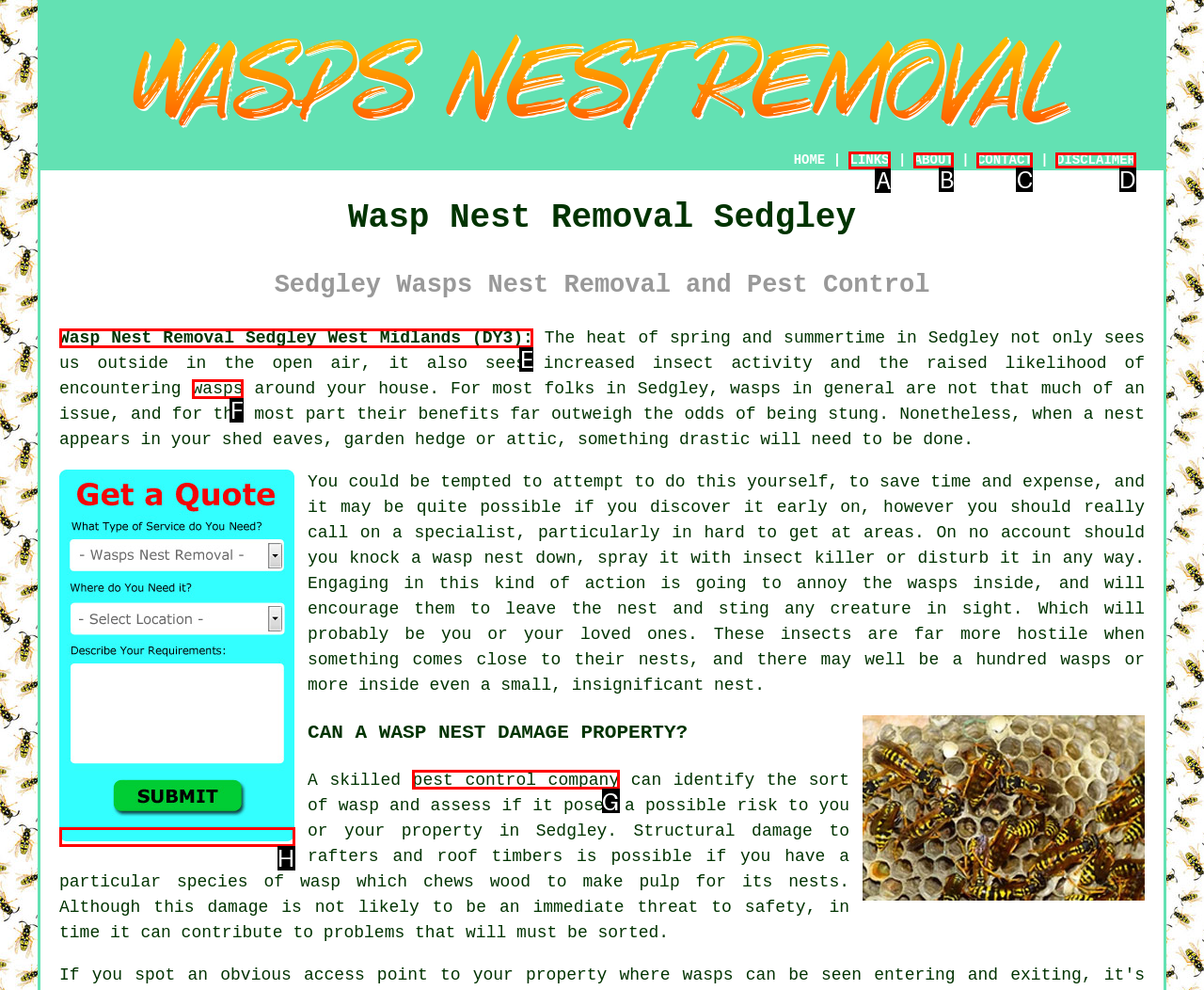Select the letter that corresponds to the UI element described as: CONTACT
Answer by providing the letter from the given choices.

C